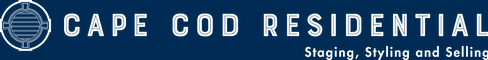Respond with a single word or phrase to the following question:
What services are emphasized by the tagline?

Staging, Styling and Selling